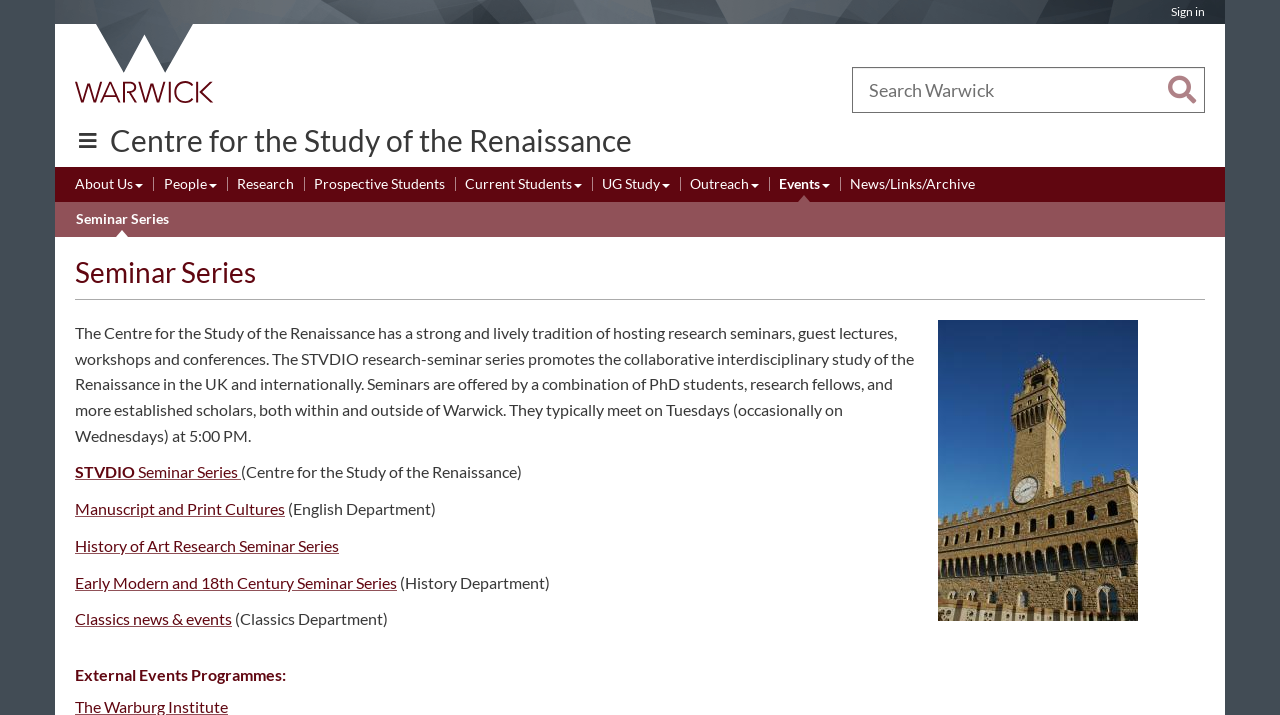How often do the seminars typically meet?
Make sure to answer the question with a detailed and comprehensive explanation.

I found the answer by looking at the text 'They typically meet on Tuesdays (occasionally on Wednesdays) at 5:00 PM.' which suggests that the seminars typically meet on Tuesdays at 5:00 PM.